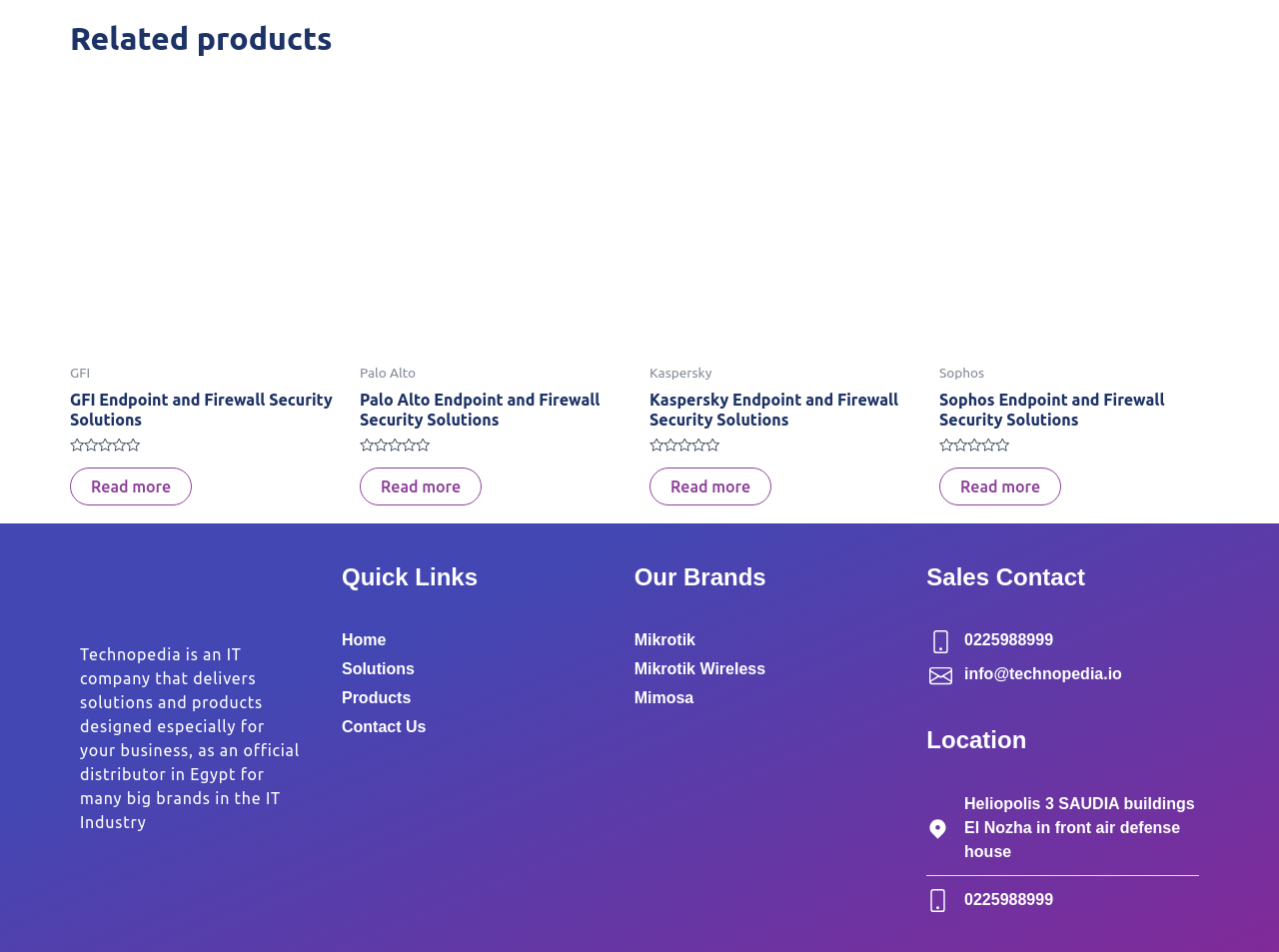Please reply to the following question using a single word or phrase: 
How many related products are listed?

4